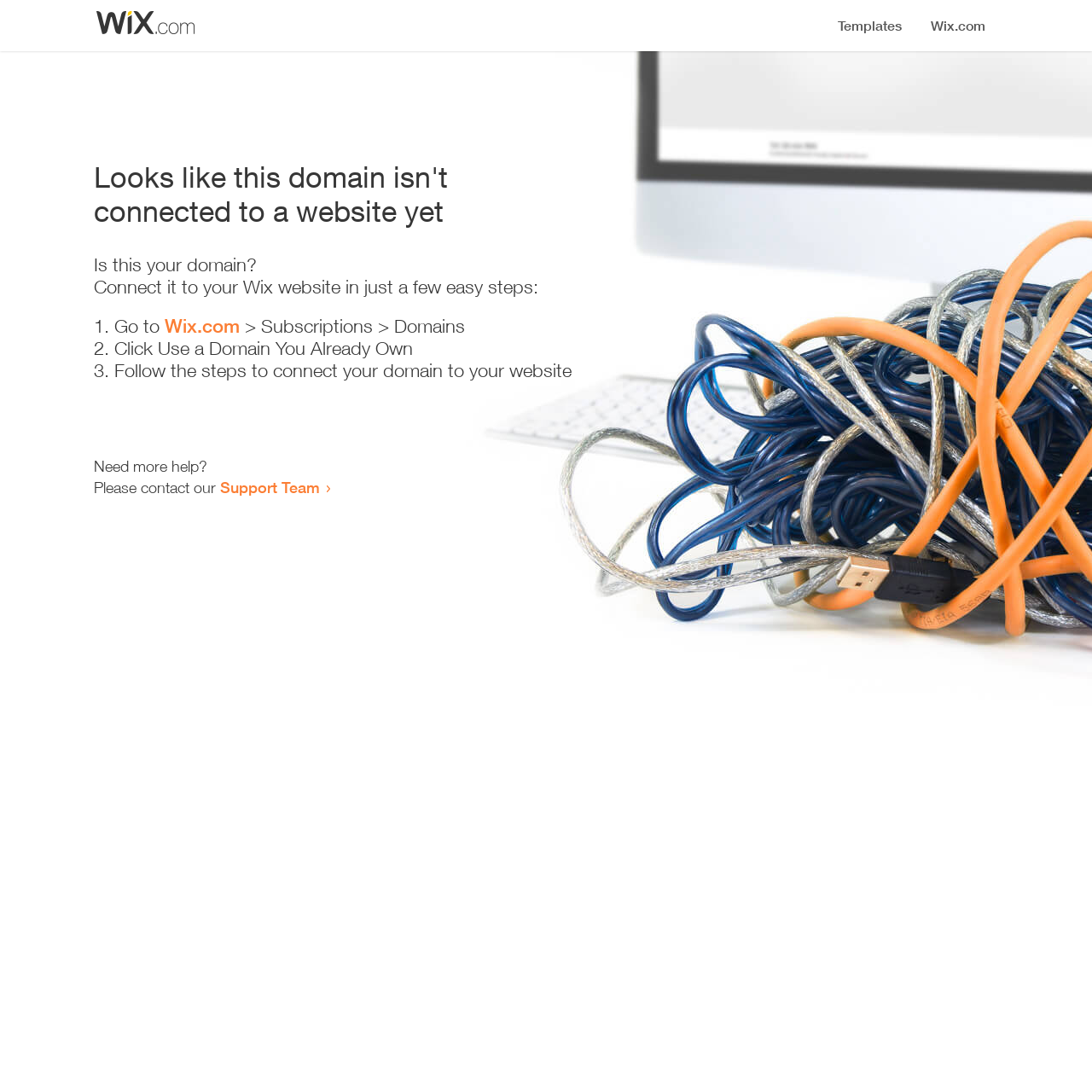Using the element description provided, determine the bounding box coordinates in the format (top-left x, top-left y, bottom-right x, bottom-right y). Ensure that all values are floating point numbers between 0 and 1. Element description: Garden Planner

None